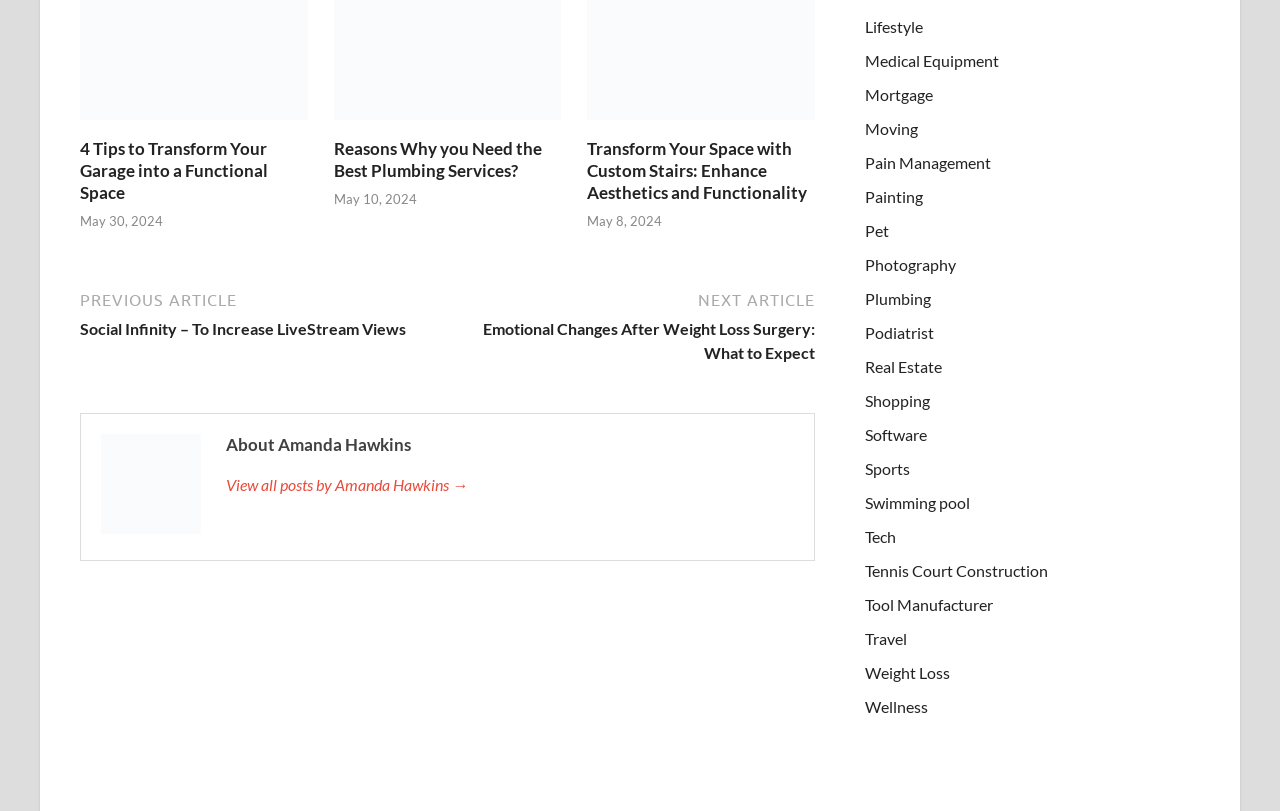Determine the bounding box for the described UI element: "Wellness".

[0.676, 0.859, 0.725, 0.883]